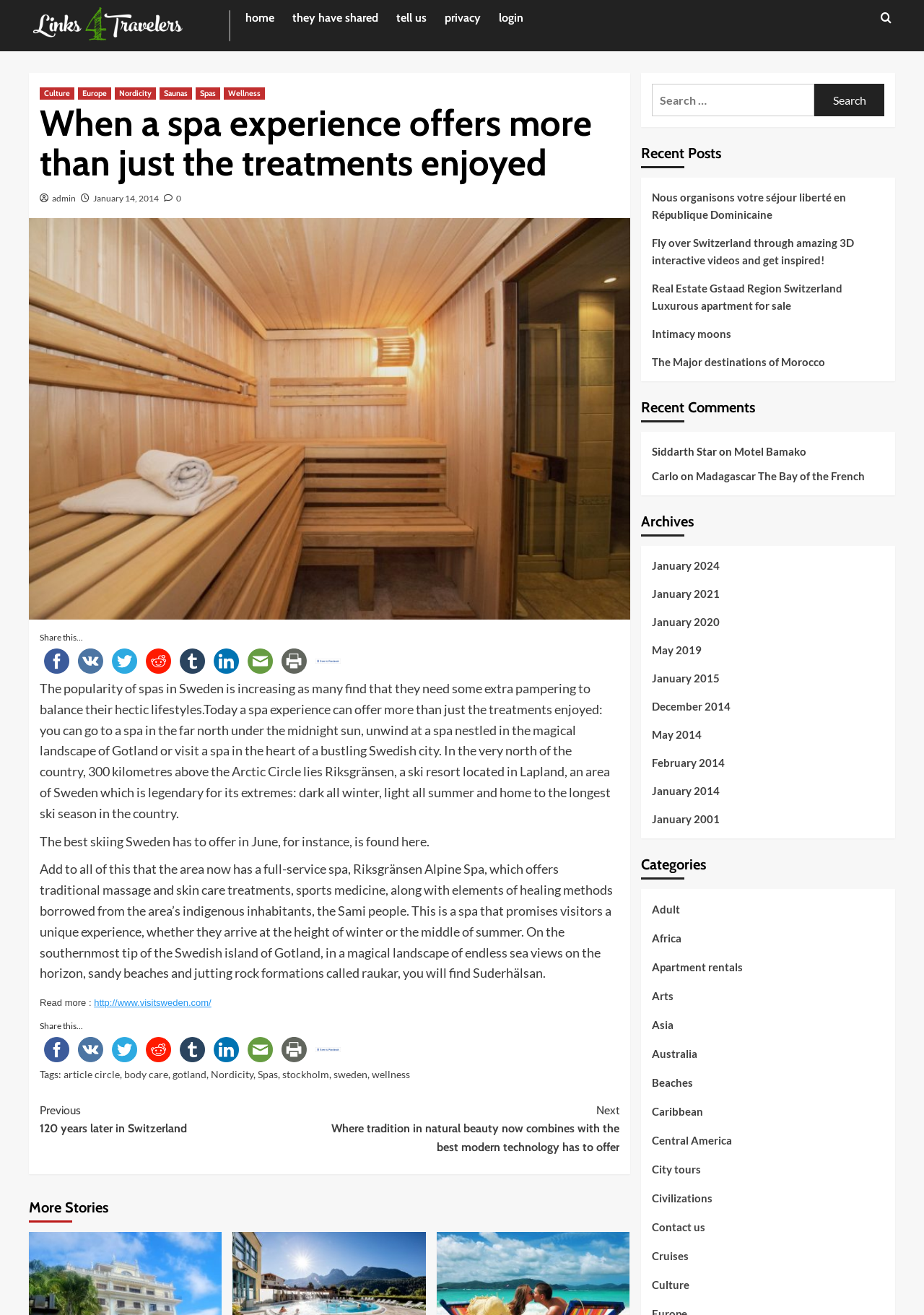Please determine the bounding box coordinates, formatted as (top-left x, top-left y, bottom-right x, bottom-right y), with all values as floating point numbers between 0 and 1. Identify the bounding box of the region described as: The Major destinations of Morocco

[0.705, 0.269, 0.957, 0.282]